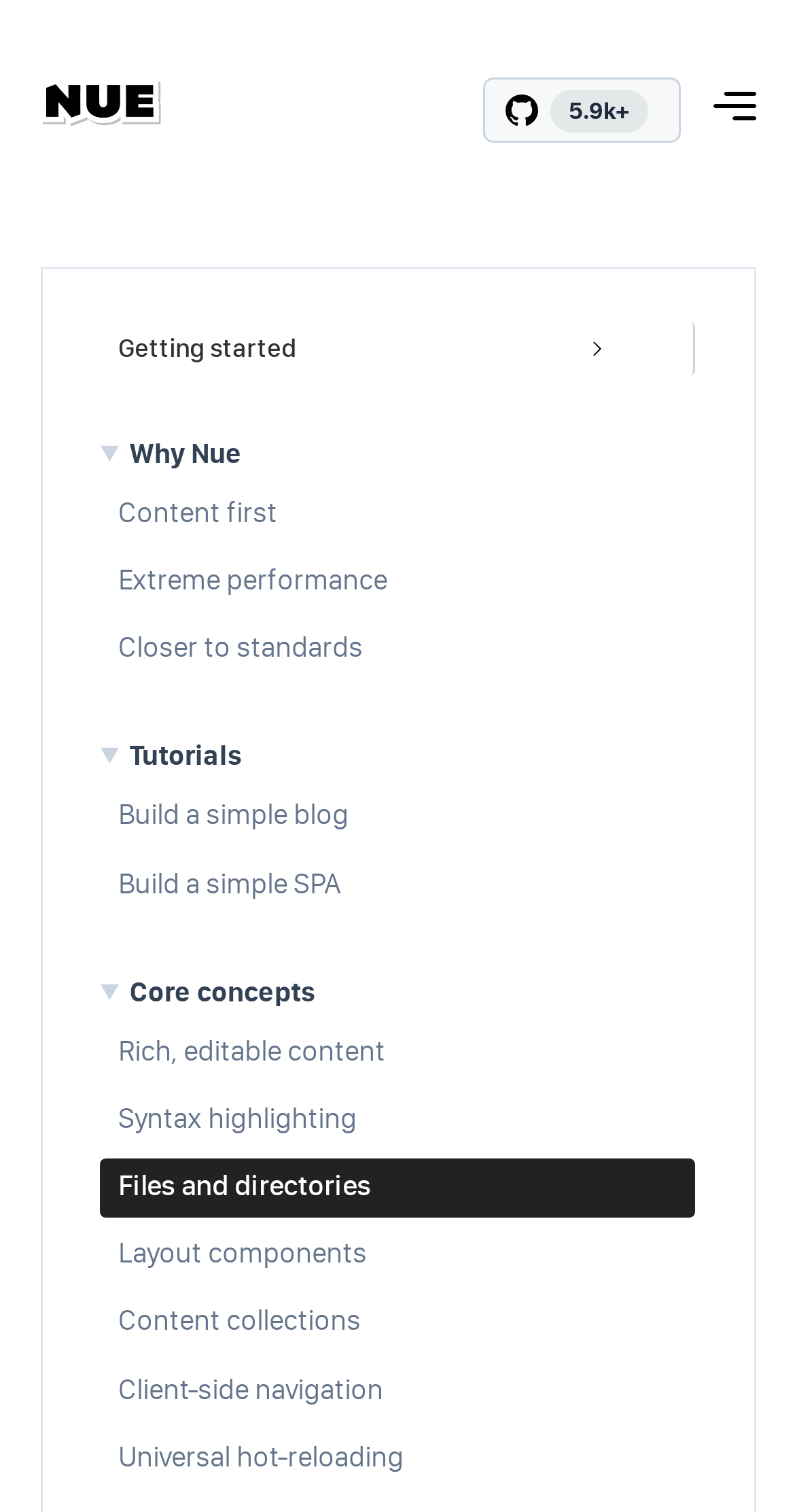What is the topic of the first tutorial?
Based on the visual content, answer with a single word or a brief phrase.

Build a simple blog